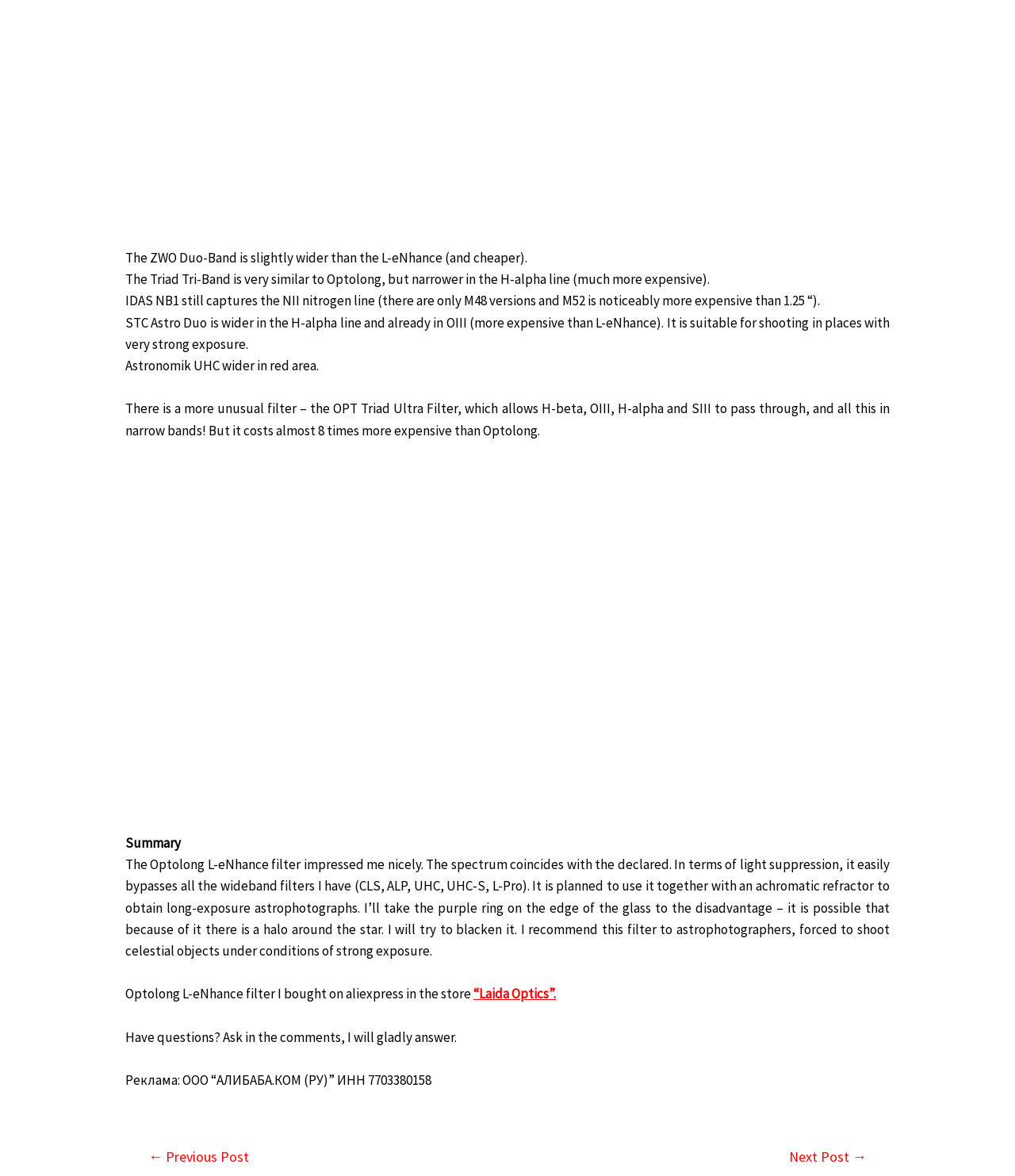Identify the bounding box of the HTML element described here: "← Previous Post". Provide the coordinates as four float numbers between 0 and 1: [left, top, right, bottom].

[0.125, 0.97, 0.267, 0.999]